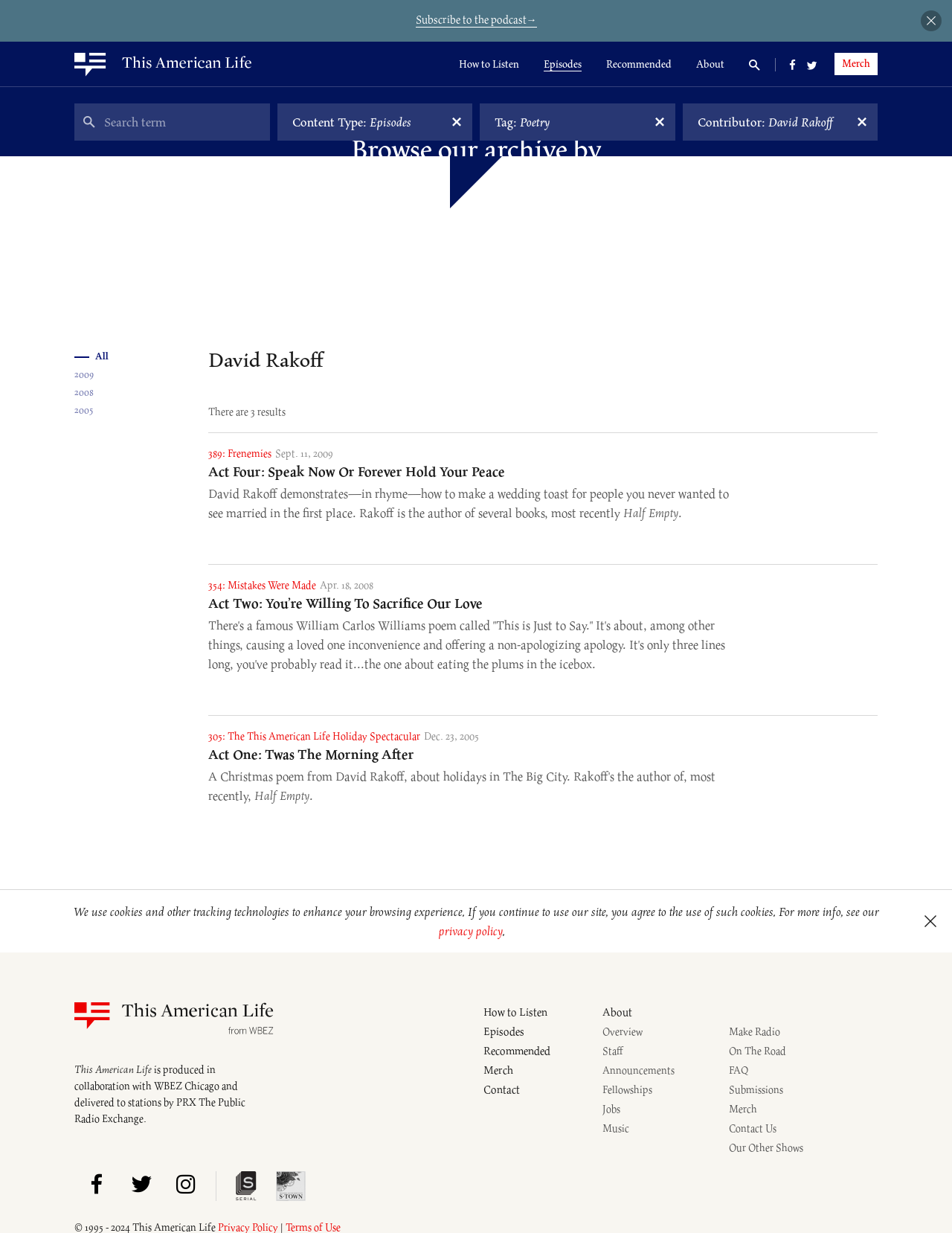Provide a comprehensive caption for the webpage.

This webpage is about "This American Life" episodes, where users can browse and find their favorite stories by topic, contributor, and year. At the top, there is a cookie consent dialog with a description, a "learn more about cookies" button, and a "dismiss cookie message" button. Below it, there is a "Skip to main content" link.

The main navigation menu is located at the top, with links to "How to Listen", "Episodes", "Recommended", "About", and other sections. There is also a search bar with a "Search Term" label and a dropdown menu for "Content Type", "Tag", and "Contributor".

The main content area is divided into three sections, each containing an article with a heading, a link to the episode, and a brief description. The articles are listed in a vertical layout, with the most recent one at the top. Each article has a heading with the episode title, a link to the episode, and a brief description of the episode.

At the bottom of the page, there are links to "This American Life" social media profiles, a copyright notice, and a description of the production collaboration with WBEZ Chicago and PRX The Public Radio Exchange. There are also links to "How to Listen", "Episodes", "Recommended", and "About" sections.